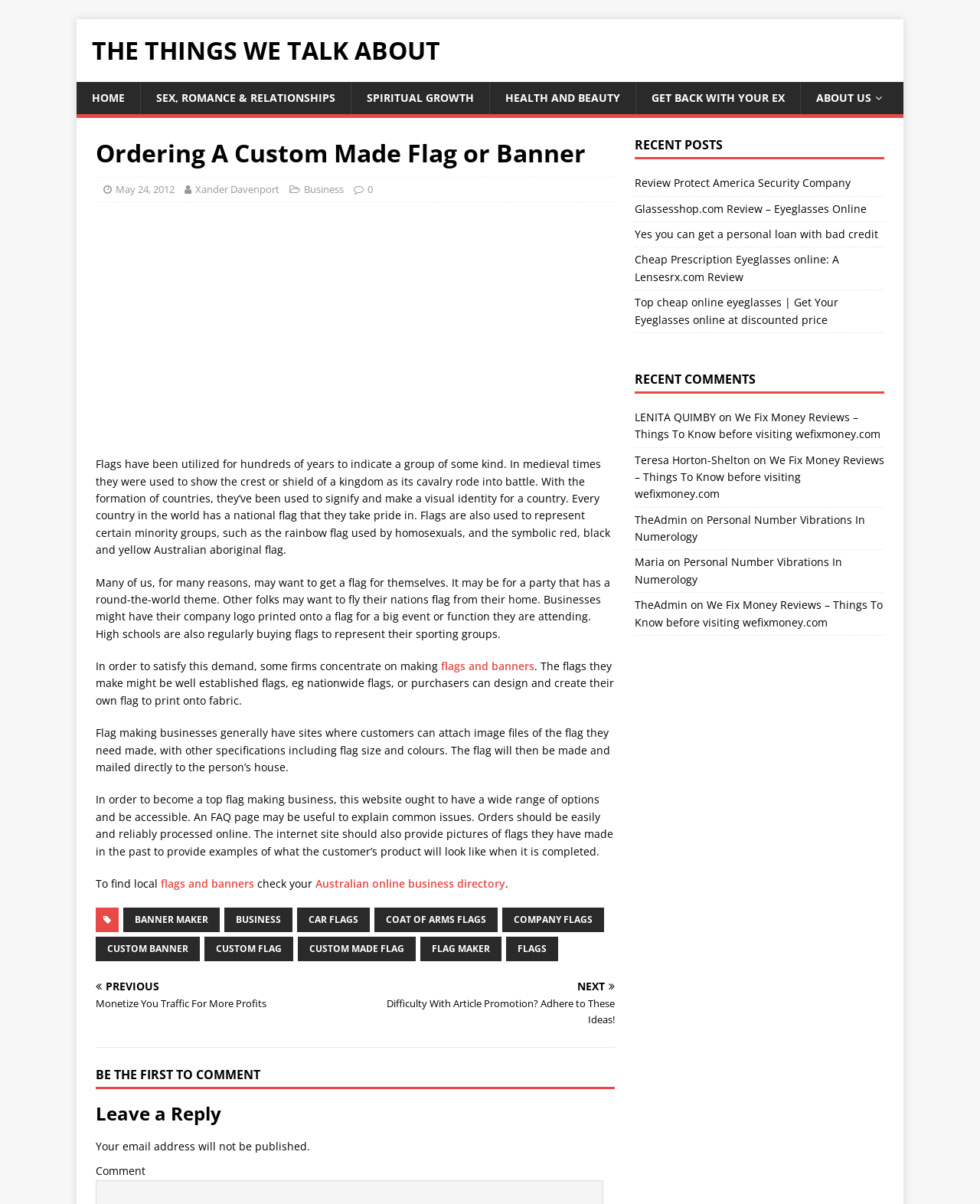Identify the bounding box coordinates for the UI element described as: "flags". The coordinates should be provided as four floats between 0 and 1: [left, top, right, bottom].

[0.516, 0.778, 0.57, 0.799]